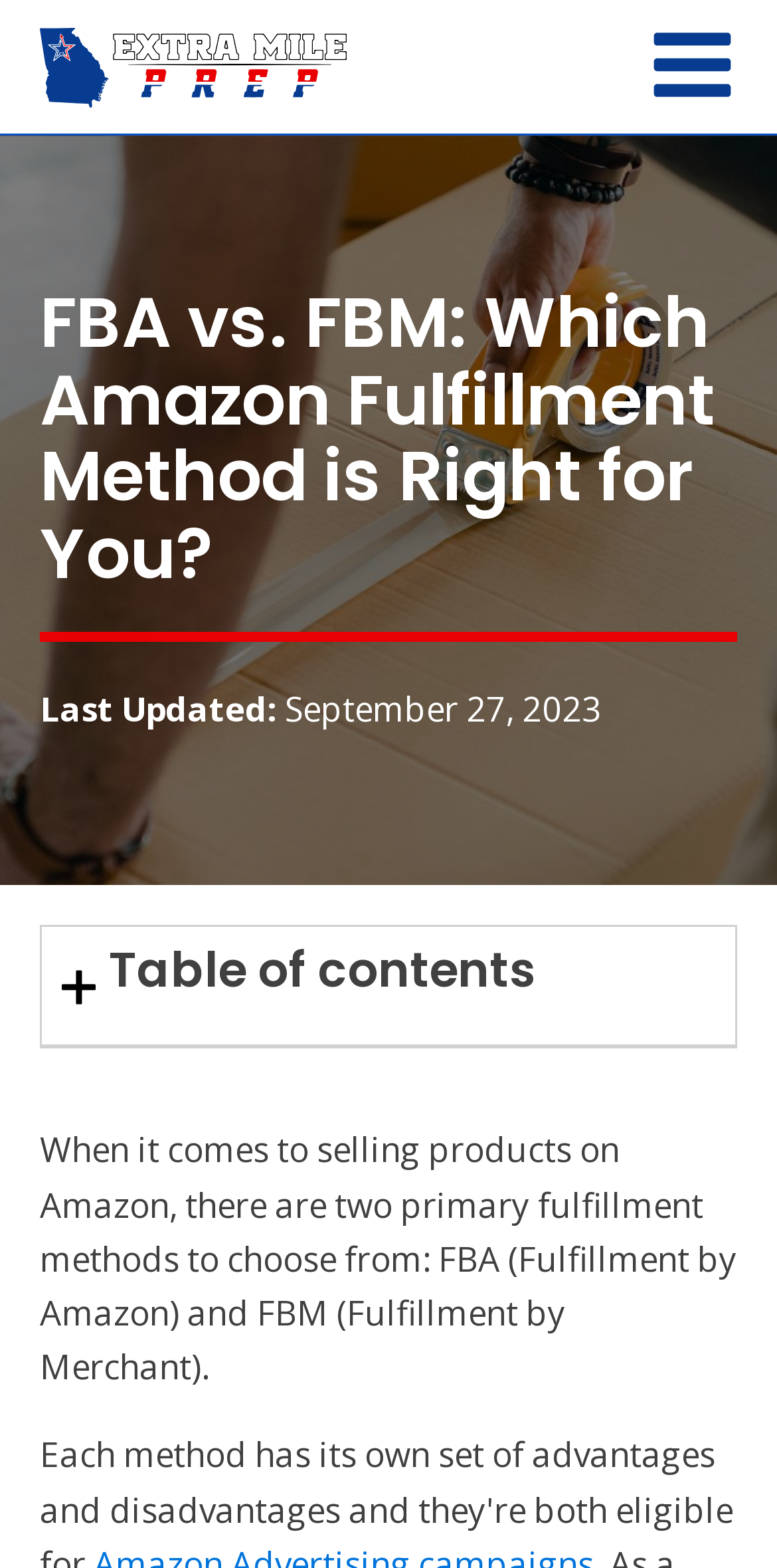Is there a table of contents on the webpage?
From the image, provide a succinct answer in one word or a short phrase.

Yes